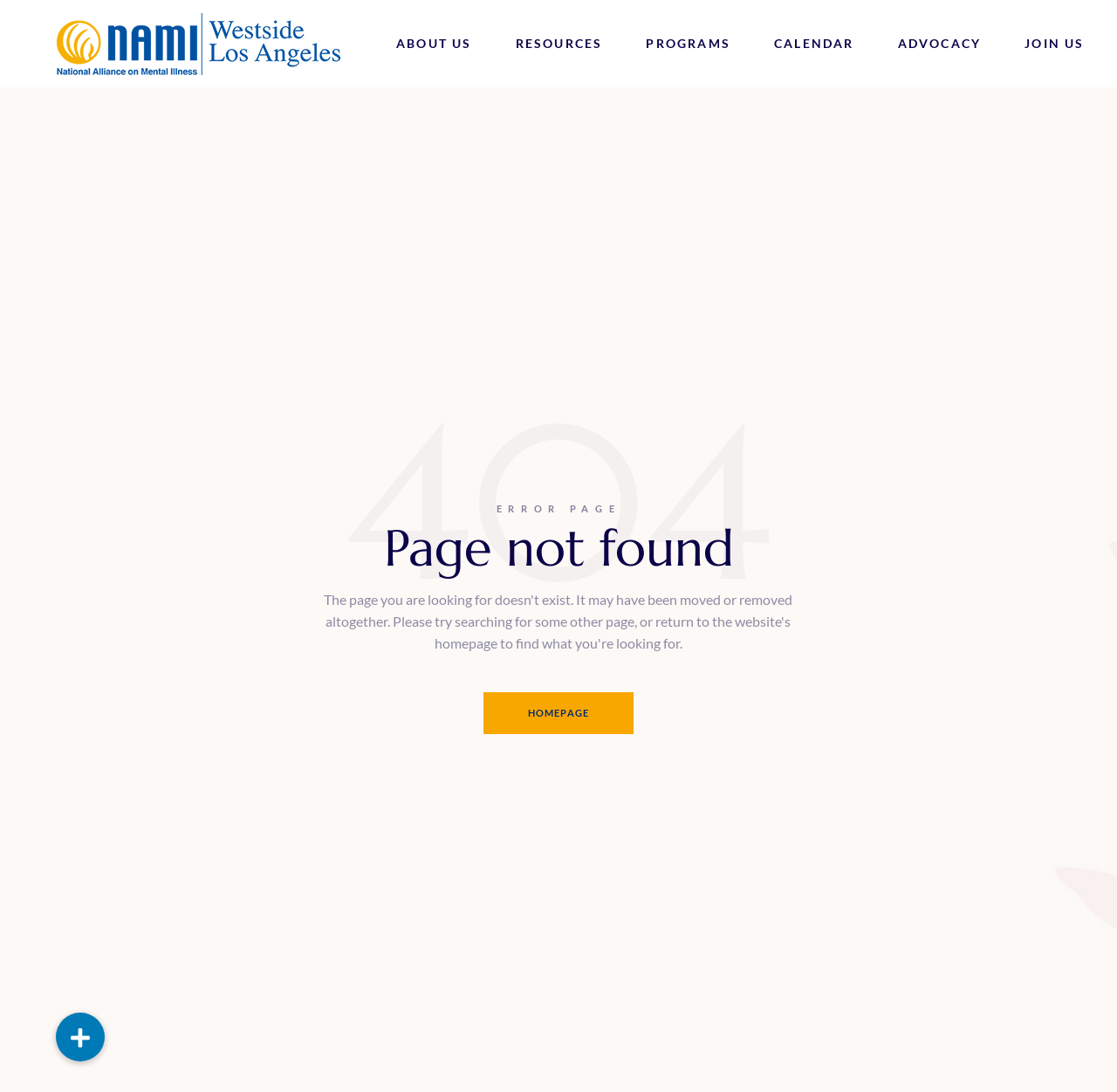Bounding box coordinates are specified in the format (top-left x, top-left y, bottom-right x, bottom-right y). All values are floating point numbers bounded between 0 and 1. Please provide the bounding box coordinate of the region this sentence describes: Warmline

[0.461, 0.153, 0.583, 0.171]